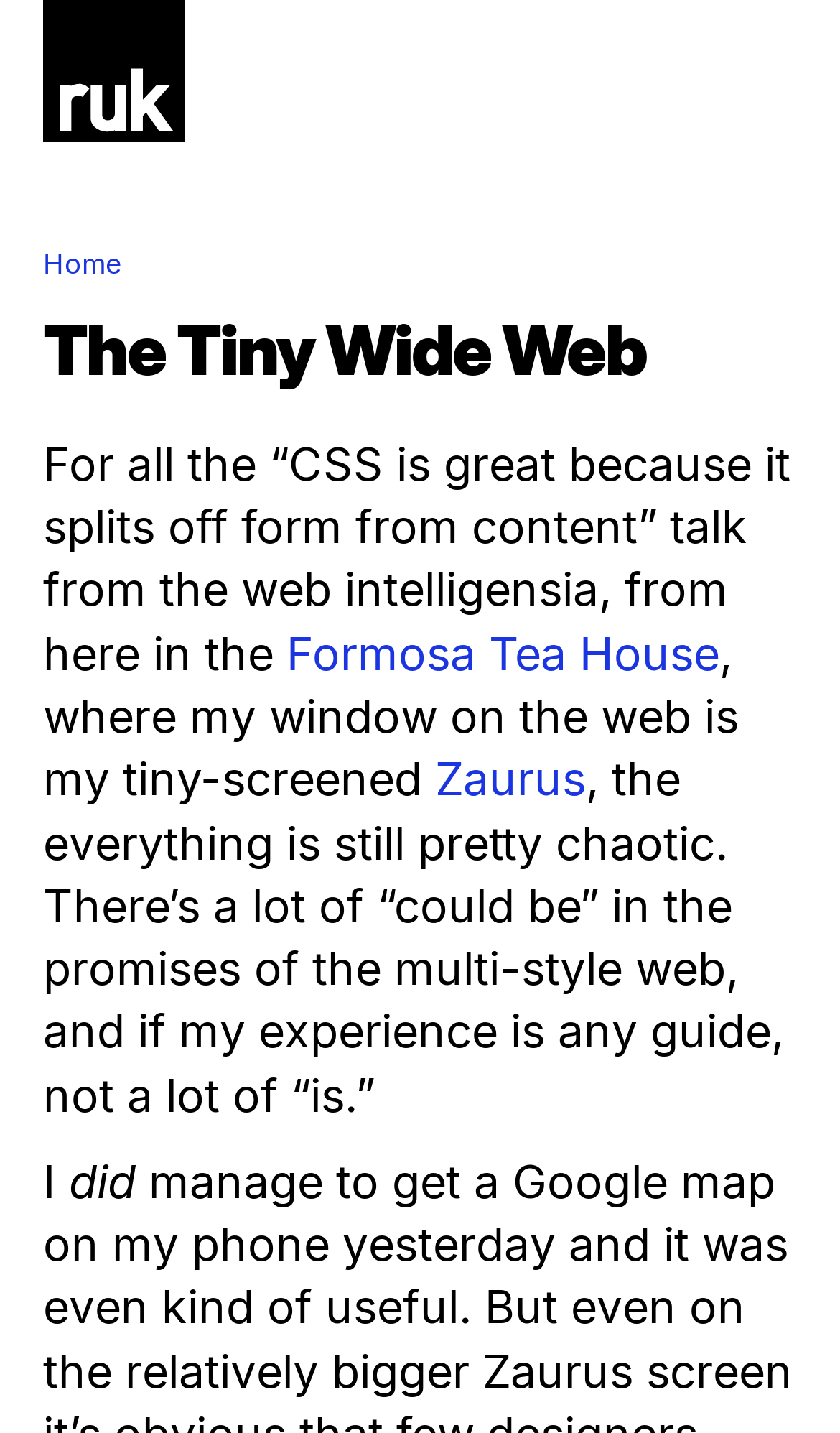Construct a thorough caption encompassing all aspects of the webpage.

The webpage is a personal blog belonging to Peter Rukavina. At the top left corner, there is a link to skip to the main content. Next to it, there is a heading with the text "ruk.ca", which is also a link. Below these elements, there is a link to the "Home" page, accompanied by a small image with the same label.

On the top right side, there is a navigation section with the title "You are here", which contains a link to the "Home" page. Below this navigation section, there is a header with the title "The Tiny Wide Web". 

The main content of the webpage starts below the header, with a block of text that discusses the limitations of CSS in creating a multi-style web. The text is divided into several paragraphs, with links to "Formosa Tea House" and "Zaurus" embedded within the text. The text also mentions the author's experience with the web on a small-screened device, and how it is still chaotic despite the promises of the multi-style web.